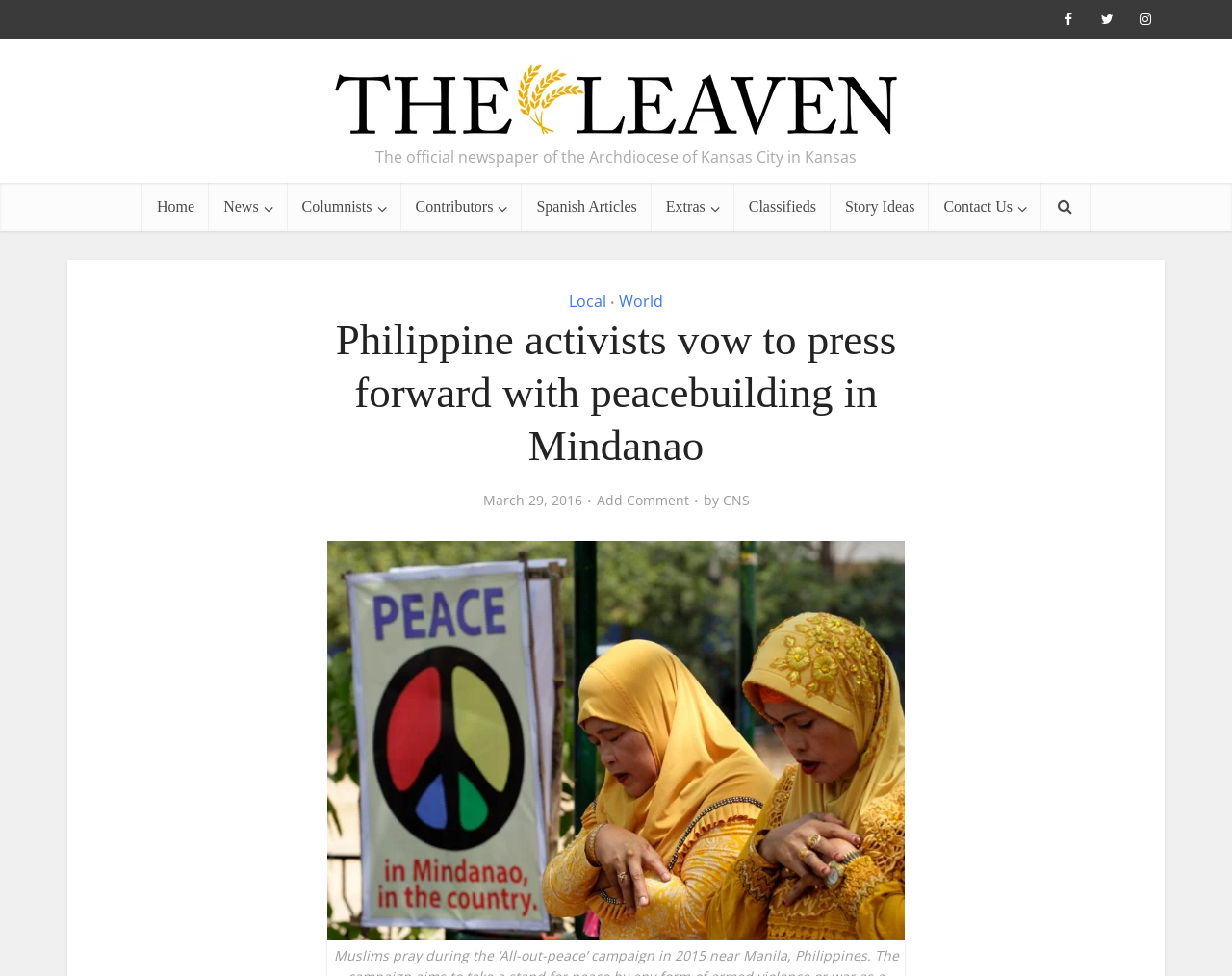What is the category of the article?
Provide an in-depth and detailed answer to the question.

I found the answer by looking at the navigation menu above the main heading, where the categories 'Local' and 'World' are displayed.